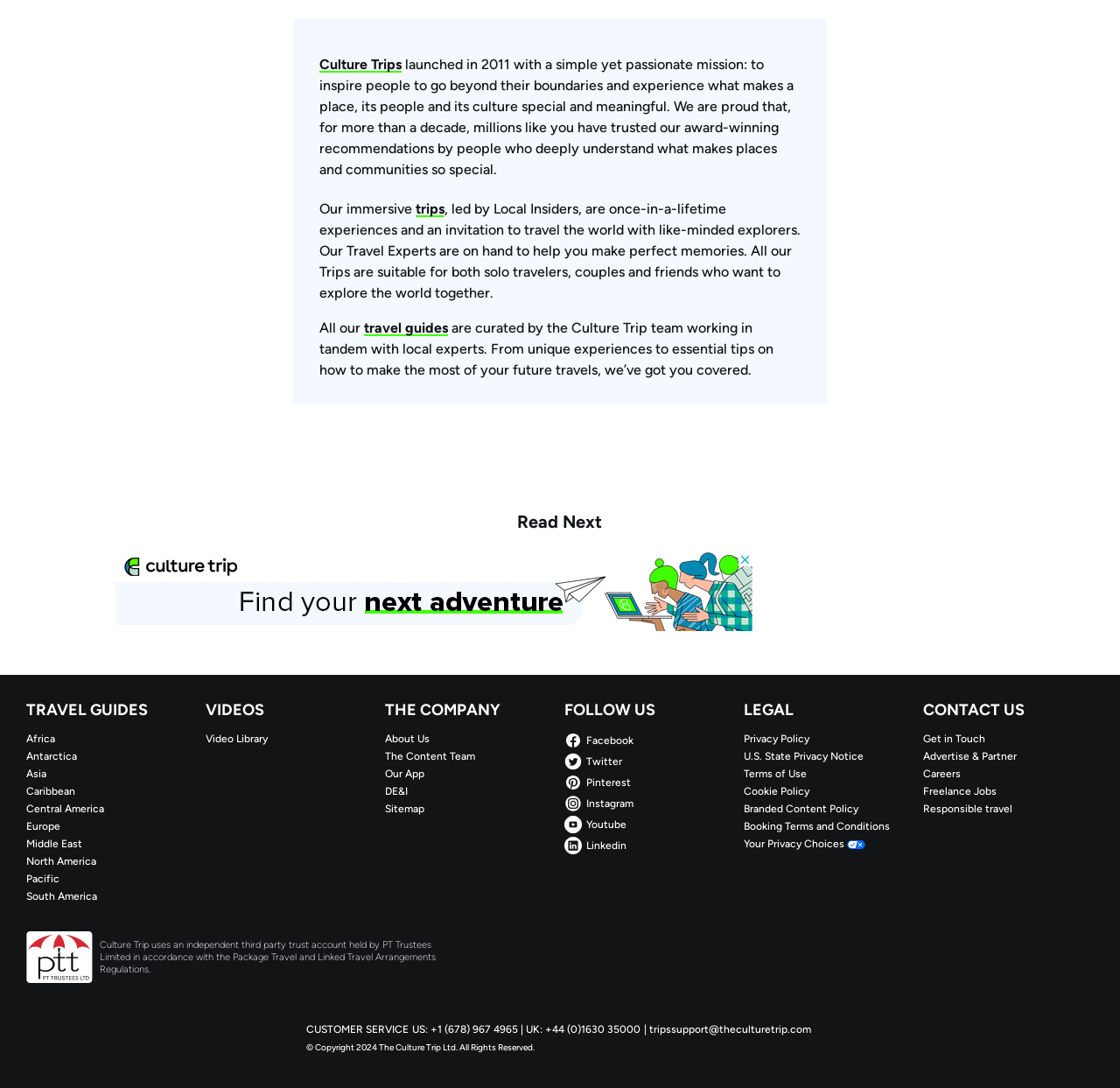What is the mission of Culture Trips?
Look at the image and construct a detailed response to the question.

Based on the heading element, it is stated that Culture Trips launched in 2011 with a simple yet passionate mission: to inspire people to go beyond their boundaries and experience what makes a place, its people and its culture special and meaningful.